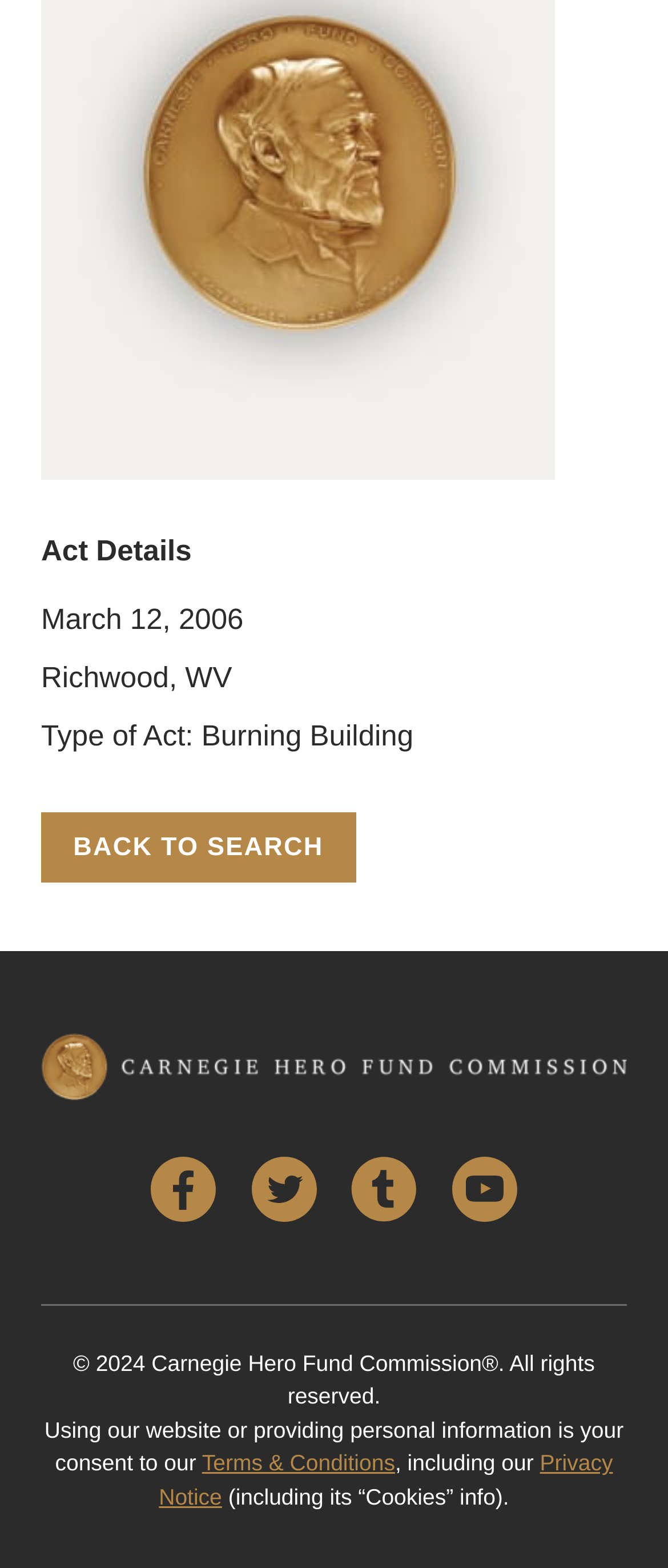What is the date of the act?
Refer to the image and give a detailed answer to the query.

I found the date of the act by looking at the StaticText element with the content 'March 12, 2006' which is located at the top of the webpage, below the heading 'Act Details'.